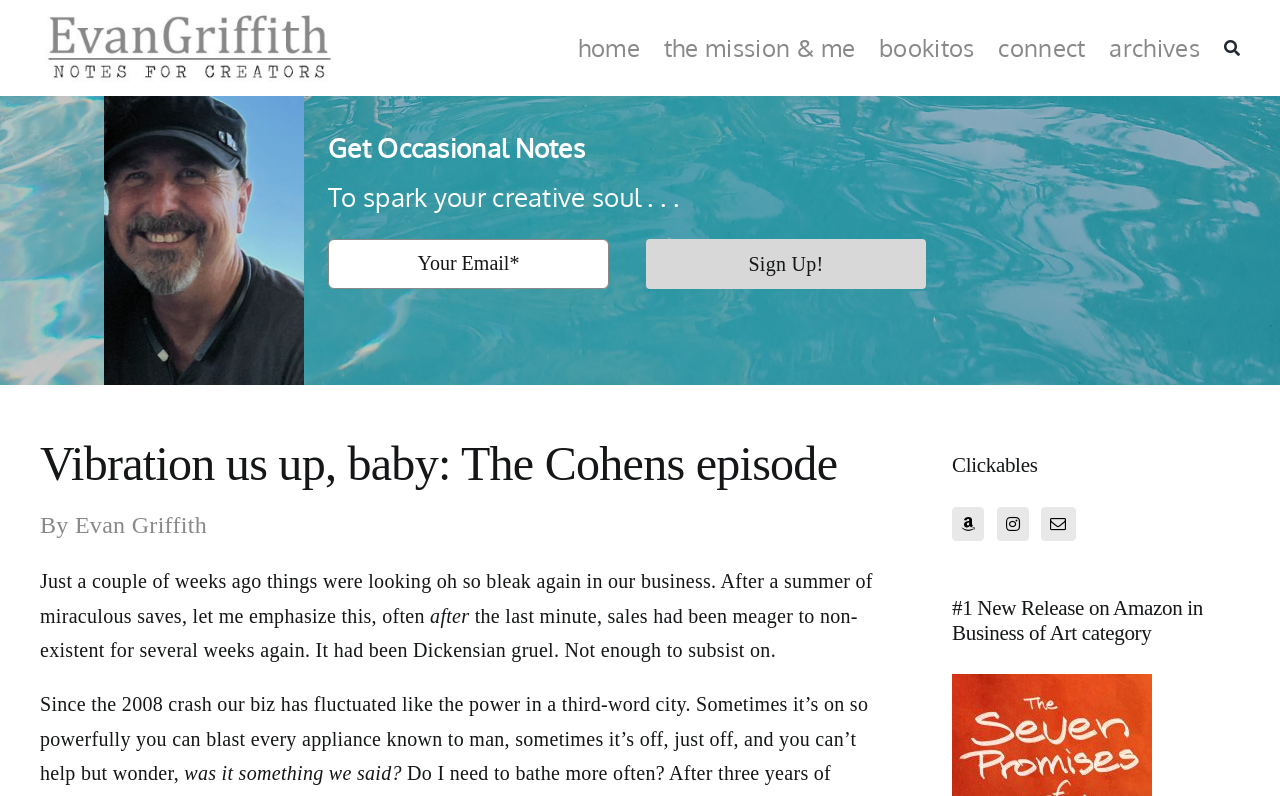Identify and generate the primary title of the webpage.

Vibration us up, baby: The Cohens episode